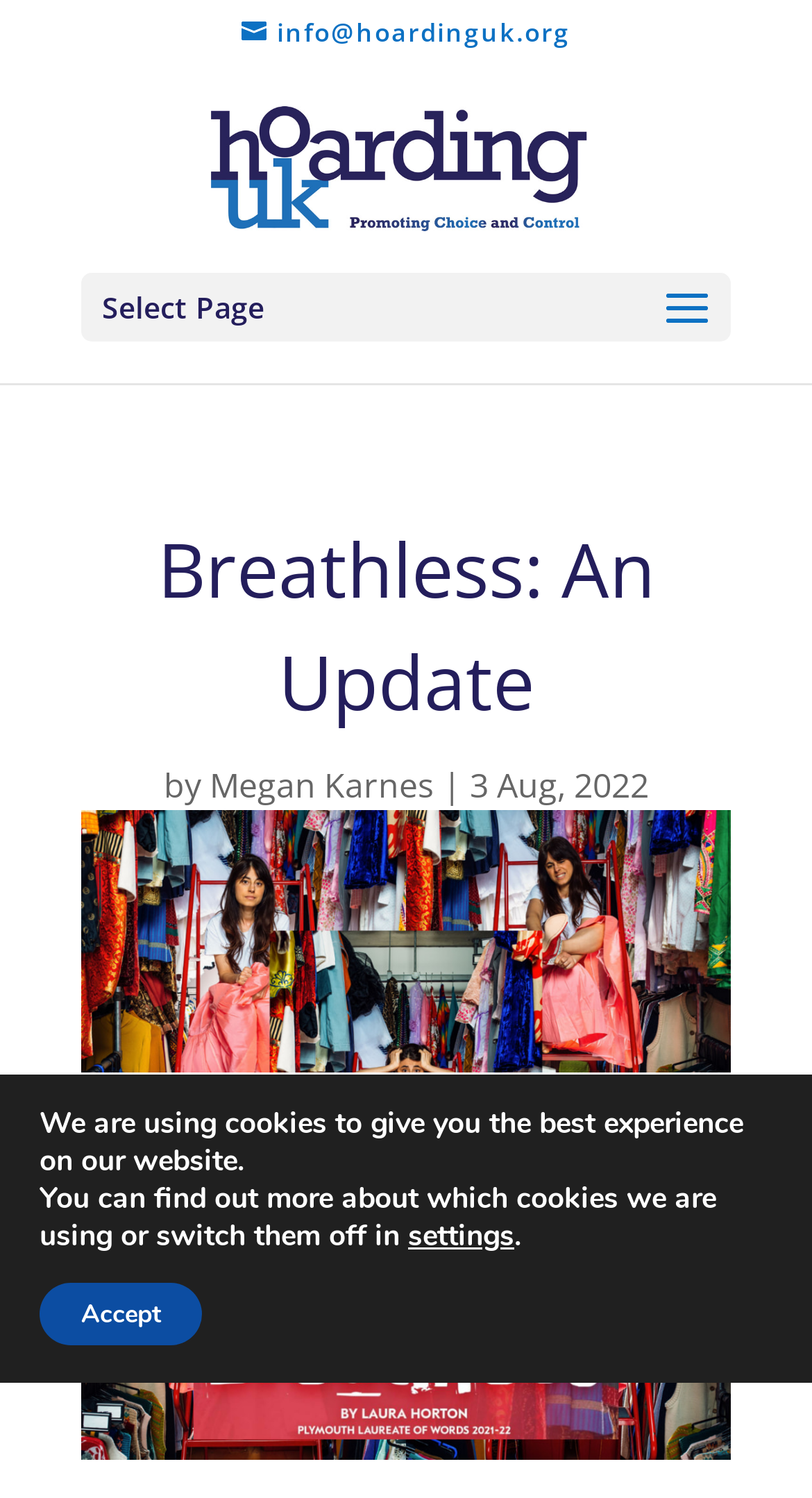Use the information in the screenshot to answer the question comprehensively: Who wrote the article Breathless: An Update?

I found the author's name by looking at the text next to the 'by' keyword, which is a common way to indicate the author of an article.